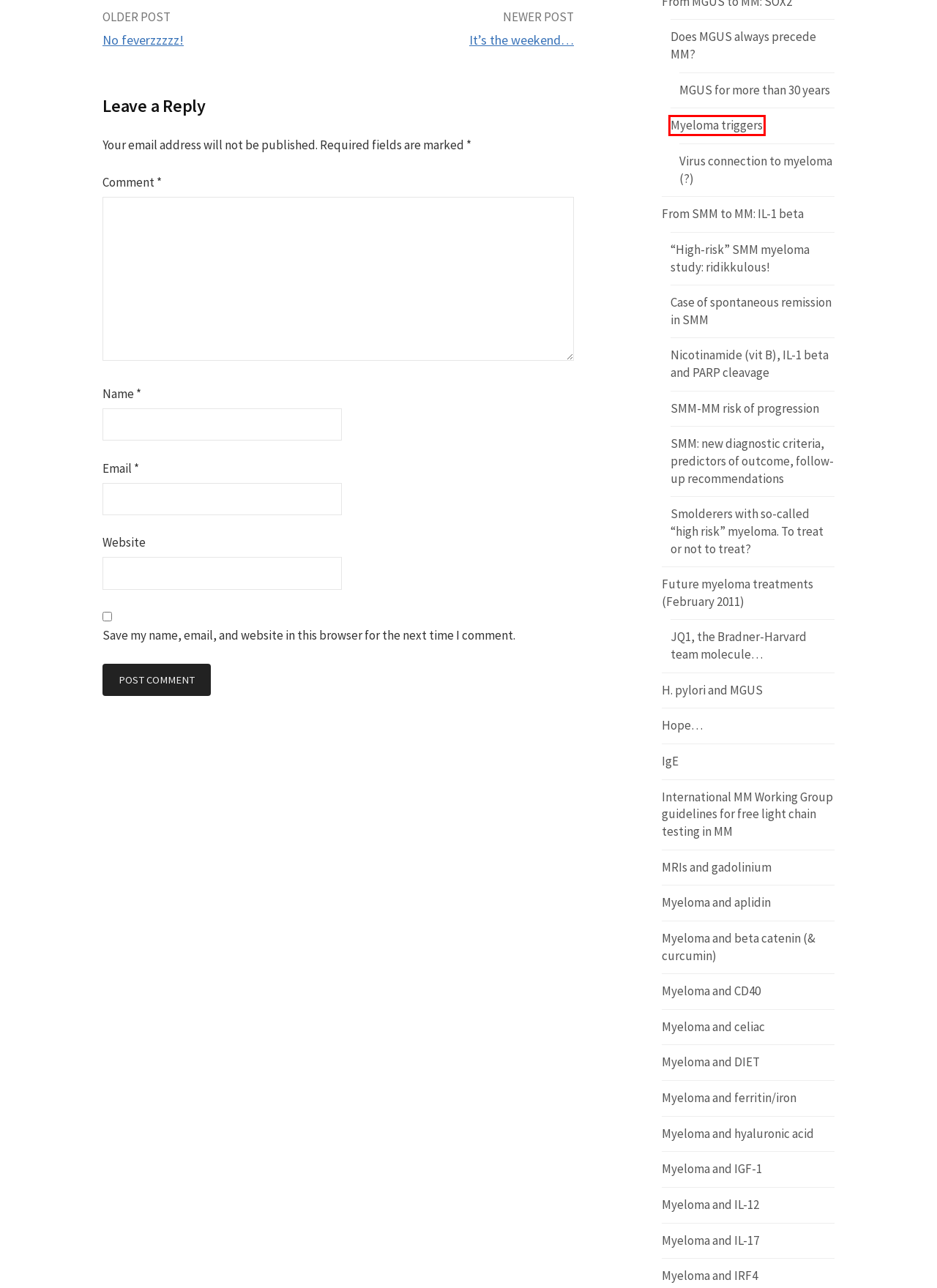You have a screenshot of a webpage where a red bounding box highlights a specific UI element. Identify the description that best matches the resulting webpage after the highlighted element is clicked. The choices are:
A. Myeloma triggers – Margaret's Corner
B. JQ1, the Bradner-Harvard team molecule… – Margaret's Corner
C. Case of spontaneous remission in SMM – Margaret's Corner
D. Myeloma and IL-12 – Margaret's Corner
E. It’s the weekend… – Margaret's Corner
F. Myeloma and IRF4 – Margaret's Corner
G. SMM-MM risk of progression – Margaret's Corner
H. Future myeloma treatments (February 2011) – Margaret's Corner

A